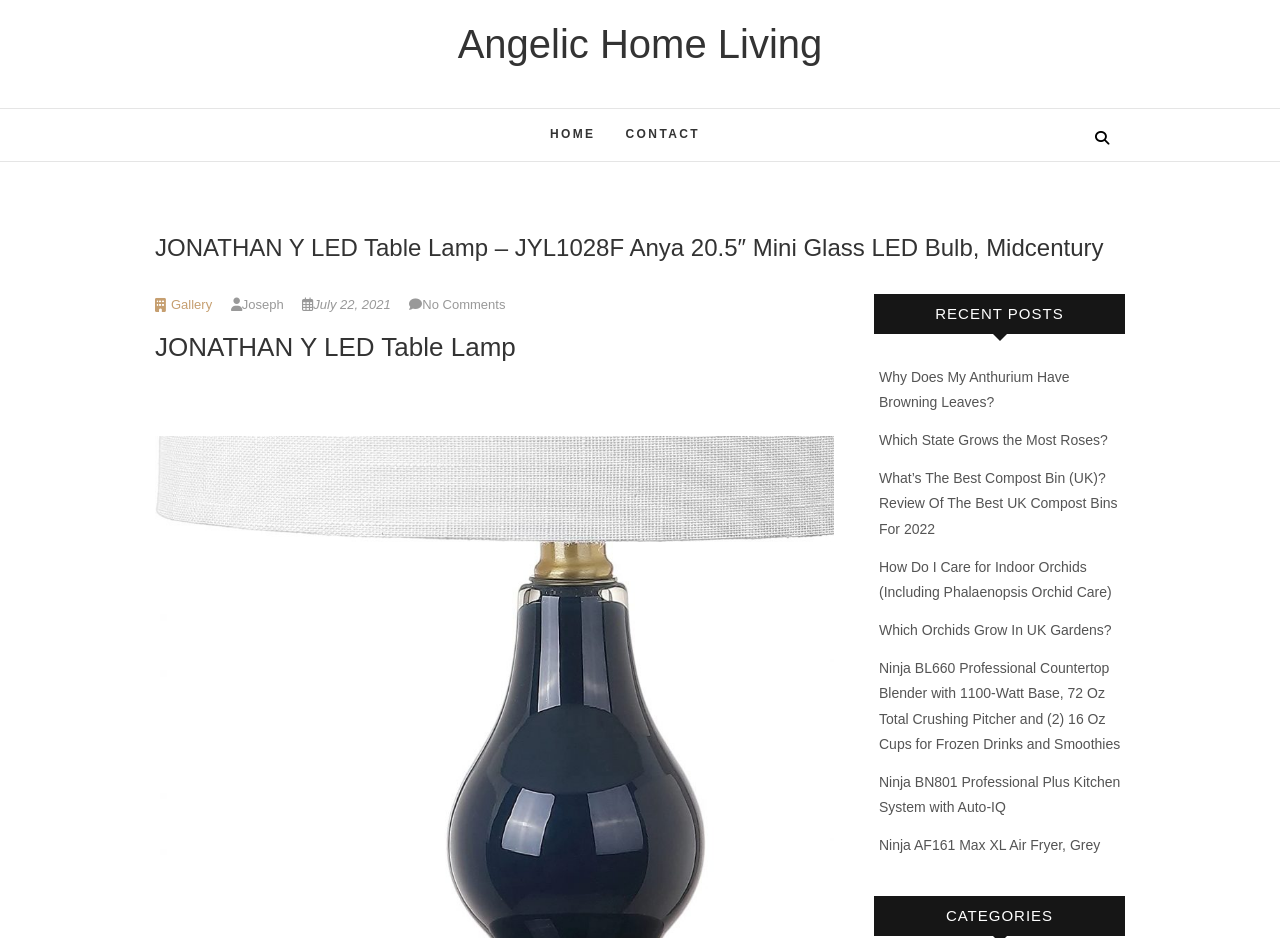Identify the bounding box coordinates of the region I need to click to complete this instruction: "view gallery".

[0.134, 0.316, 0.166, 0.332]